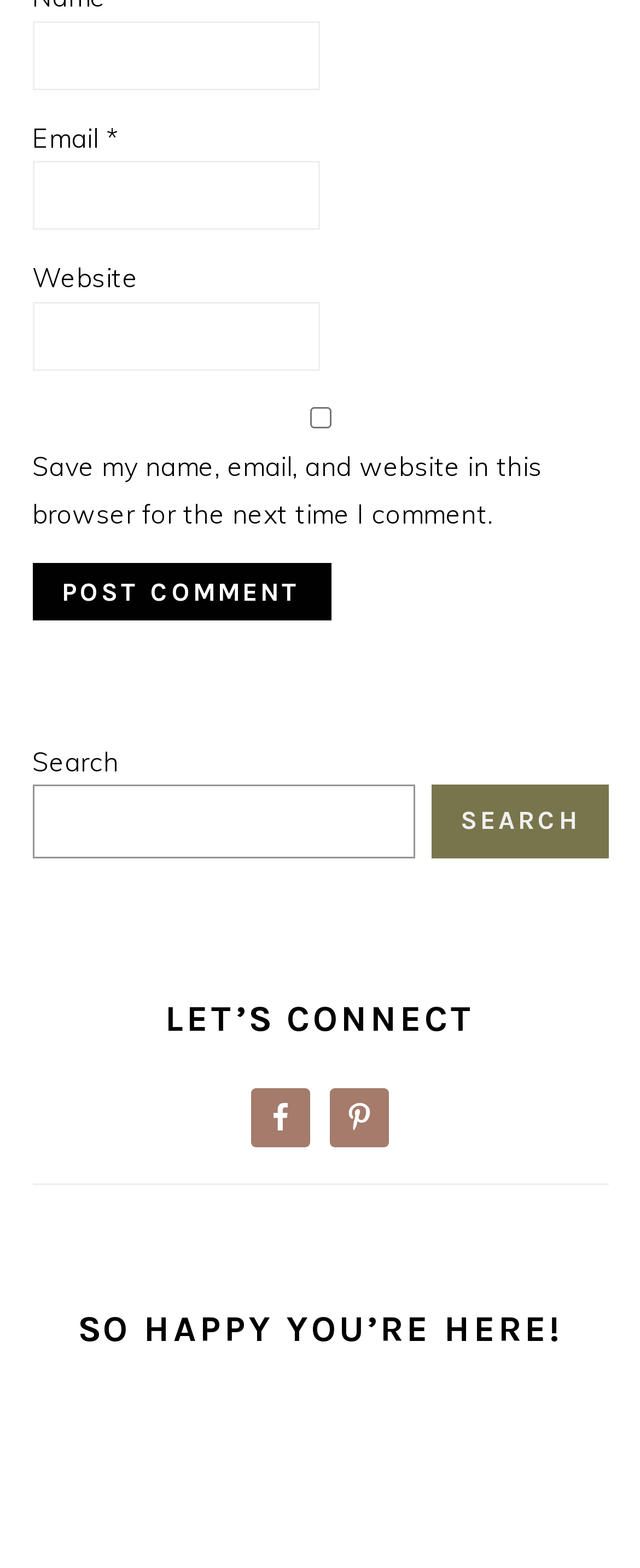Respond with a single word or phrase:
What is the text on the button below the comment form?

Post Comment